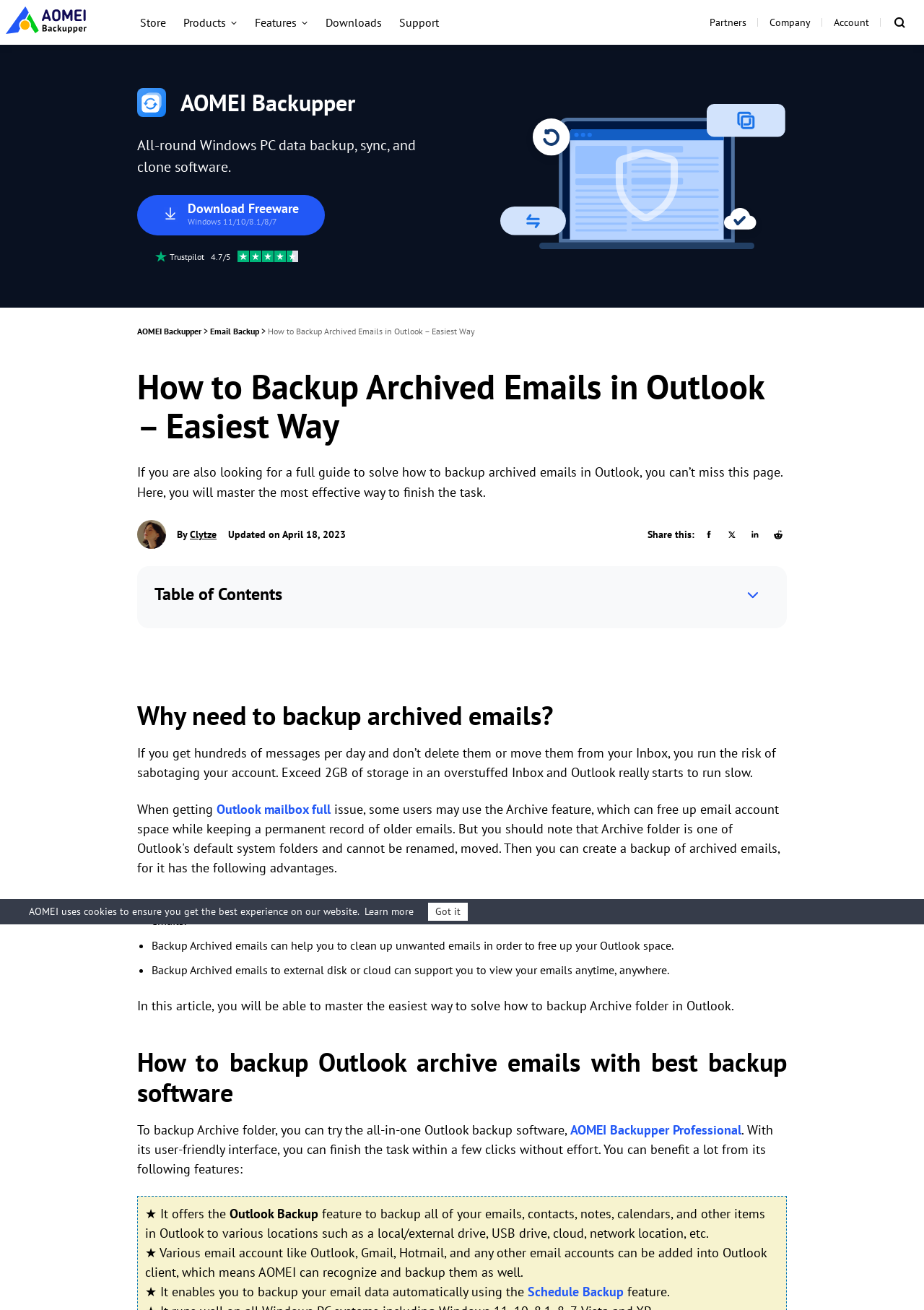Who is the author of this webpage?
Based on the image, provide a one-word or brief-phrase response.

Clytze